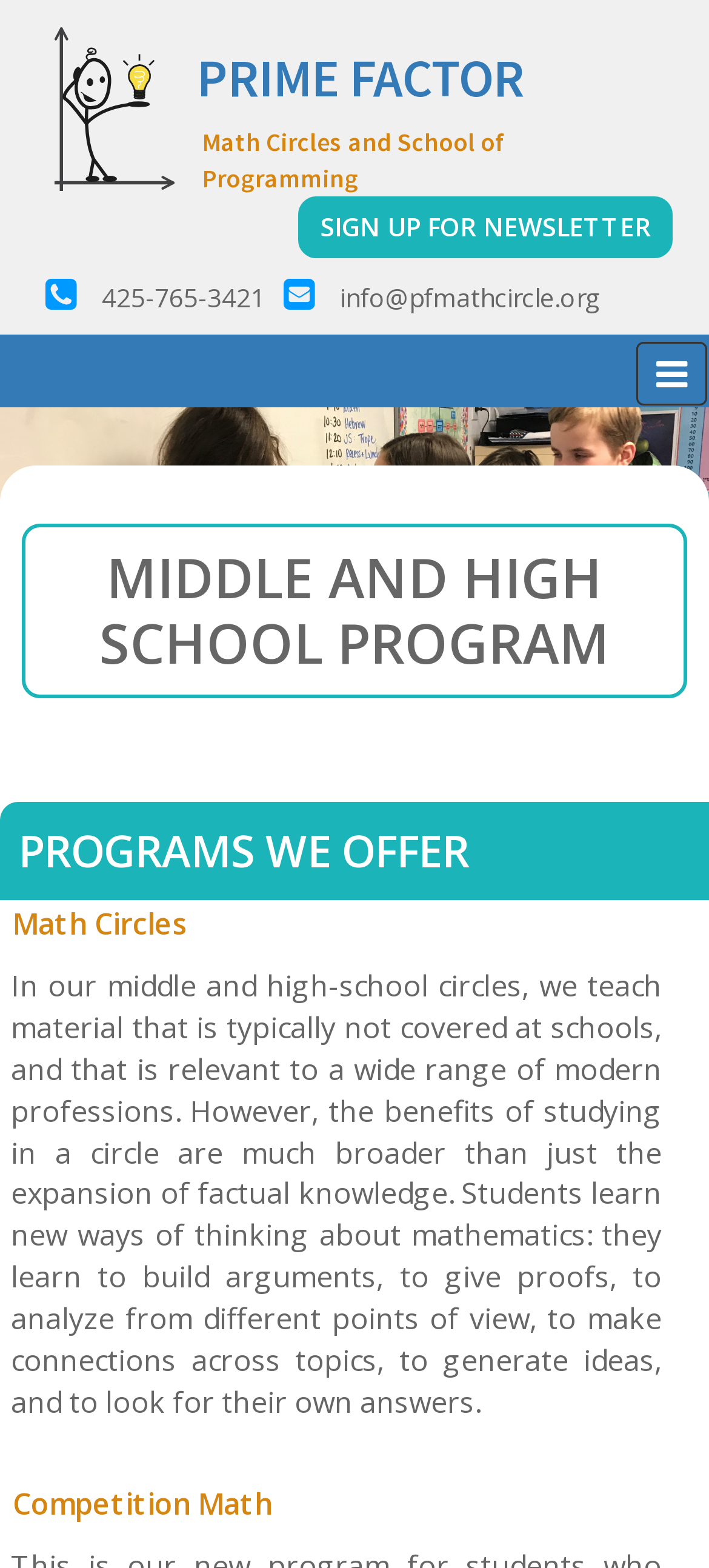How many programs are offered by the organization? Please answer the question using a single word or phrase based on the image.

At least 2